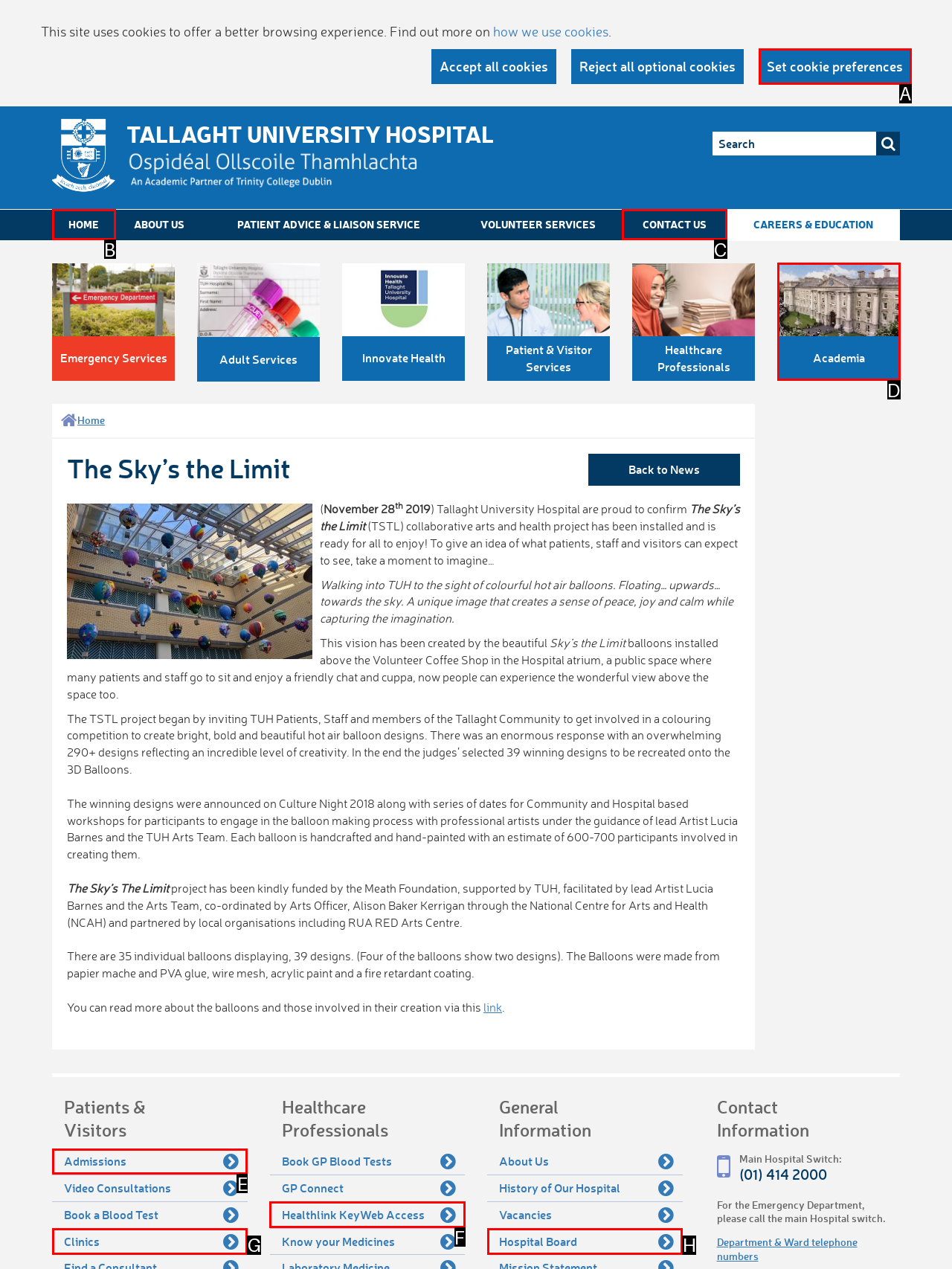From the given choices, indicate the option that best matches: Set cookie preferences
State the letter of the chosen option directly.

A